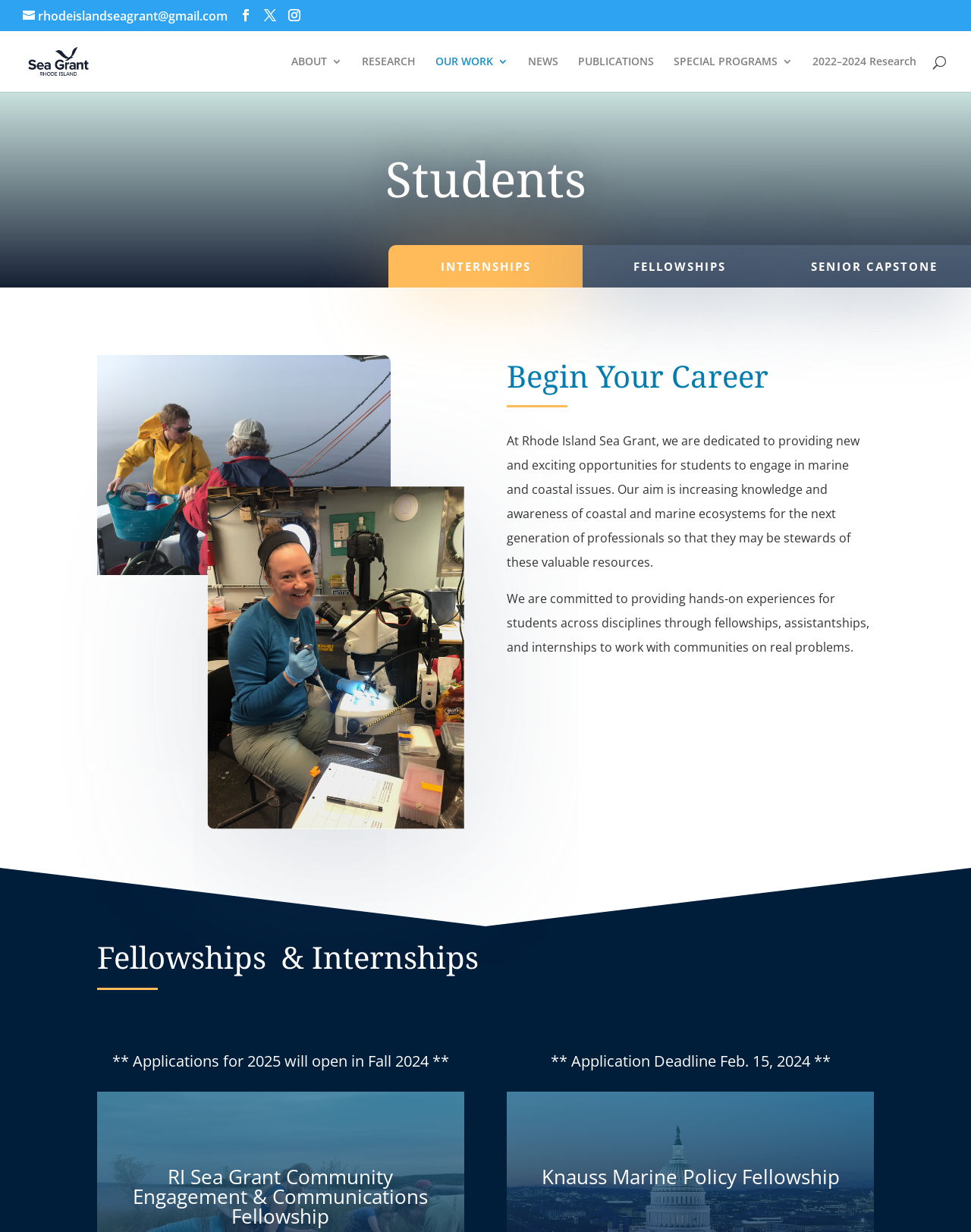Identify the bounding box of the UI element that matches this description: "rhodeislandseagrant@gmail.com".

[0.023, 0.006, 0.234, 0.02]